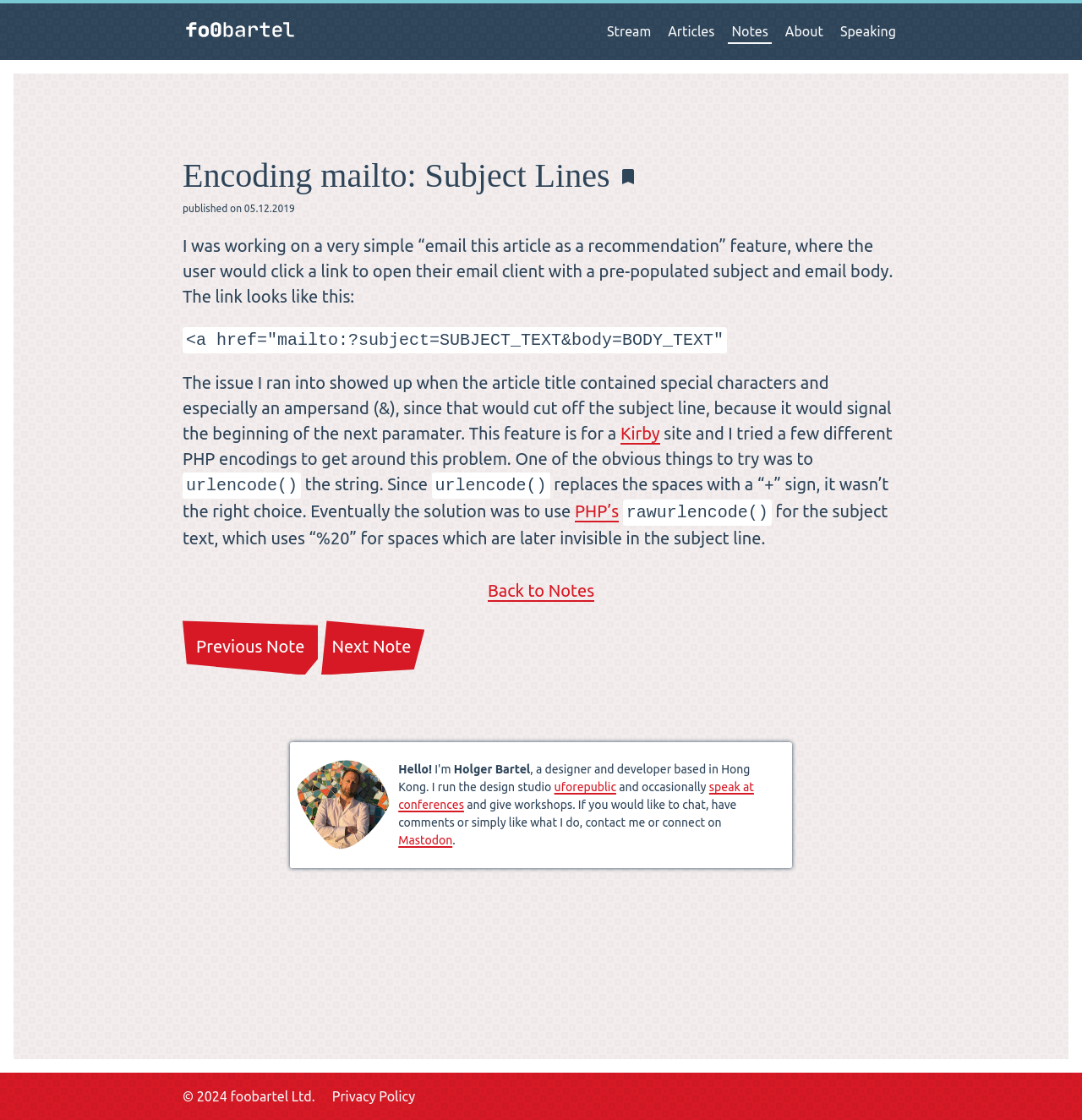Locate the bounding box coordinates of the clickable region necessary to complete the following instruction: "Read the article about Encoding mailto: Subject Lines". Provide the coordinates in the format of four float numbers between 0 and 1, i.e., [left, top, right, bottom].

[0.169, 0.138, 0.831, 0.492]